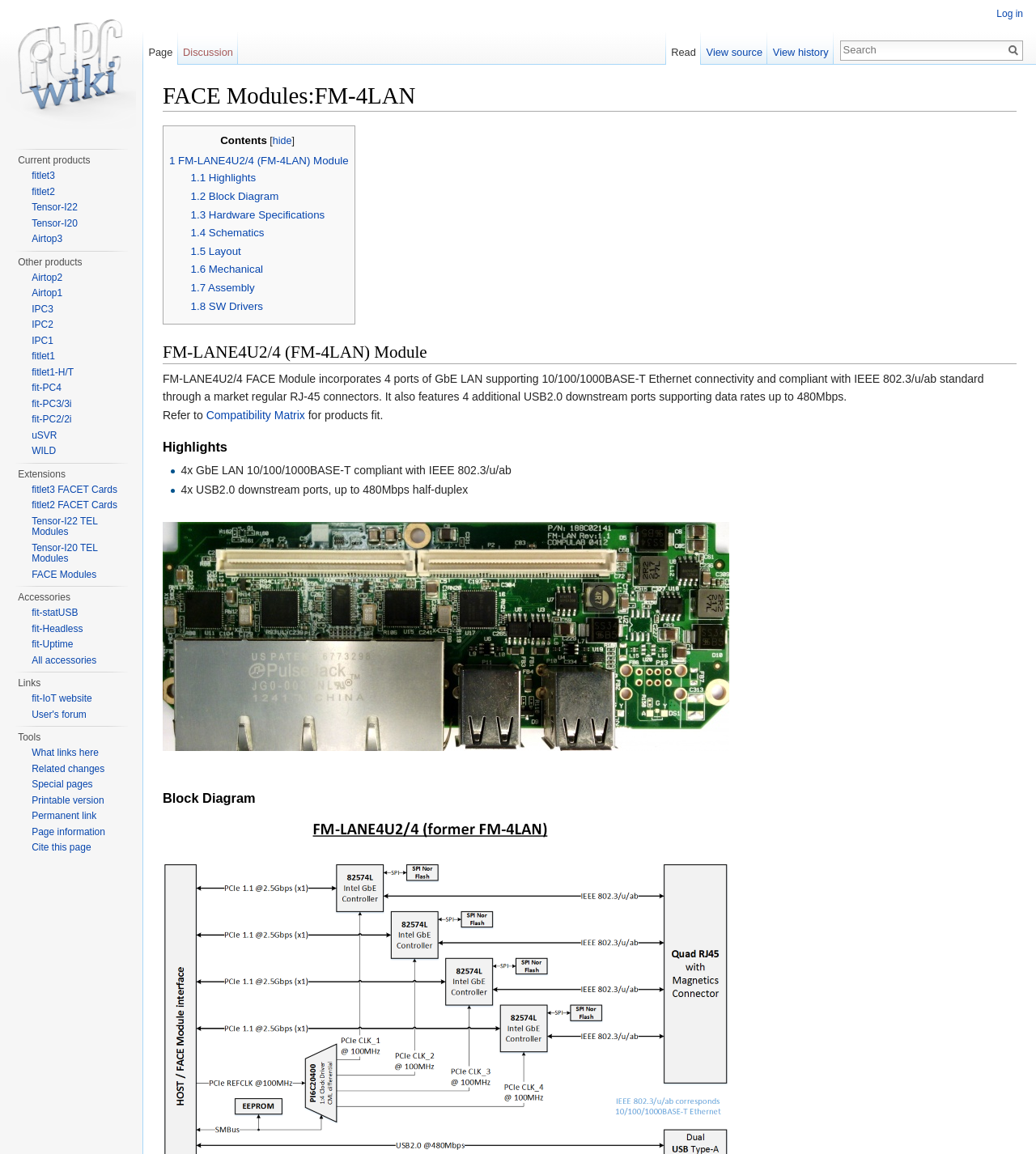Determine the bounding box coordinates of the UI element described below. Use the format (top-left x, top-left y, bottom-right x, bottom-right y) with floating point numbers between 0 and 1: Tensor-I20 TEL Modules

[0.031, 0.469, 0.094, 0.489]